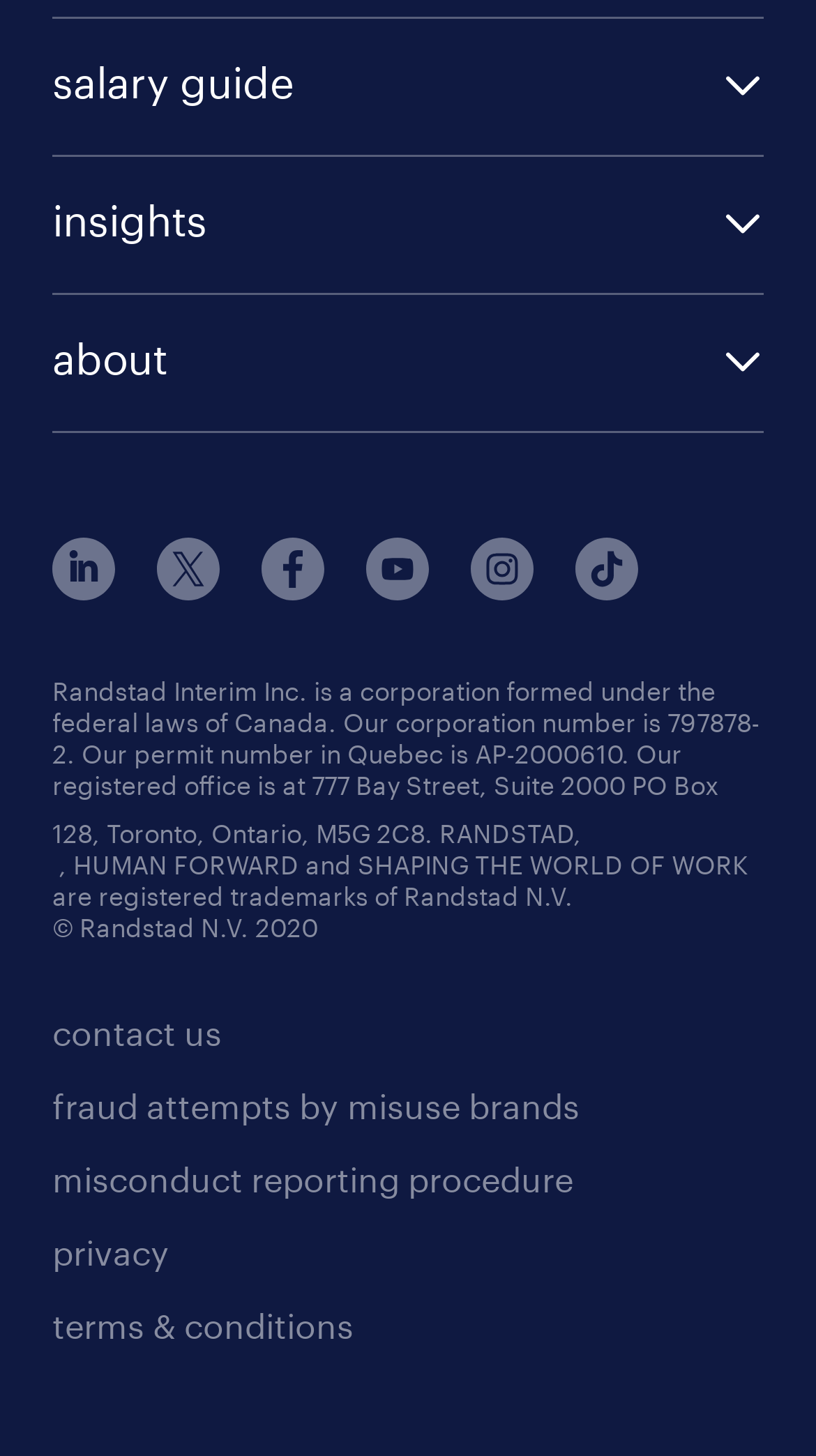Show the bounding box coordinates of the element that should be clicked to complete the task: "Go to the about page".

[0.064, 0.202, 0.936, 0.295]